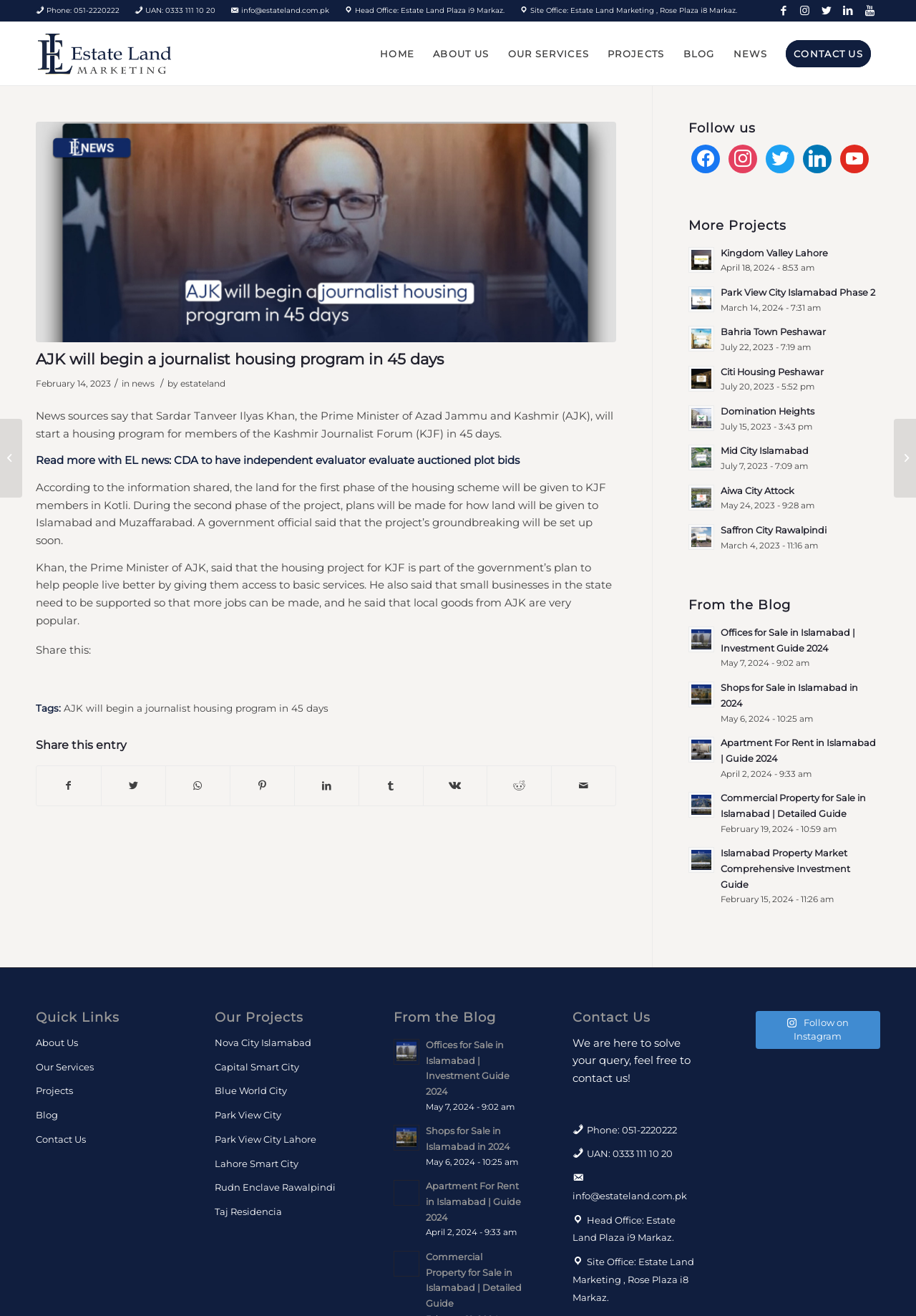Can you pinpoint the bounding box coordinates for the clickable element required for this instruction: "Leave a comment"? The coordinates should be four float numbers between 0 and 1, i.e., [left, top, right, bottom].

None